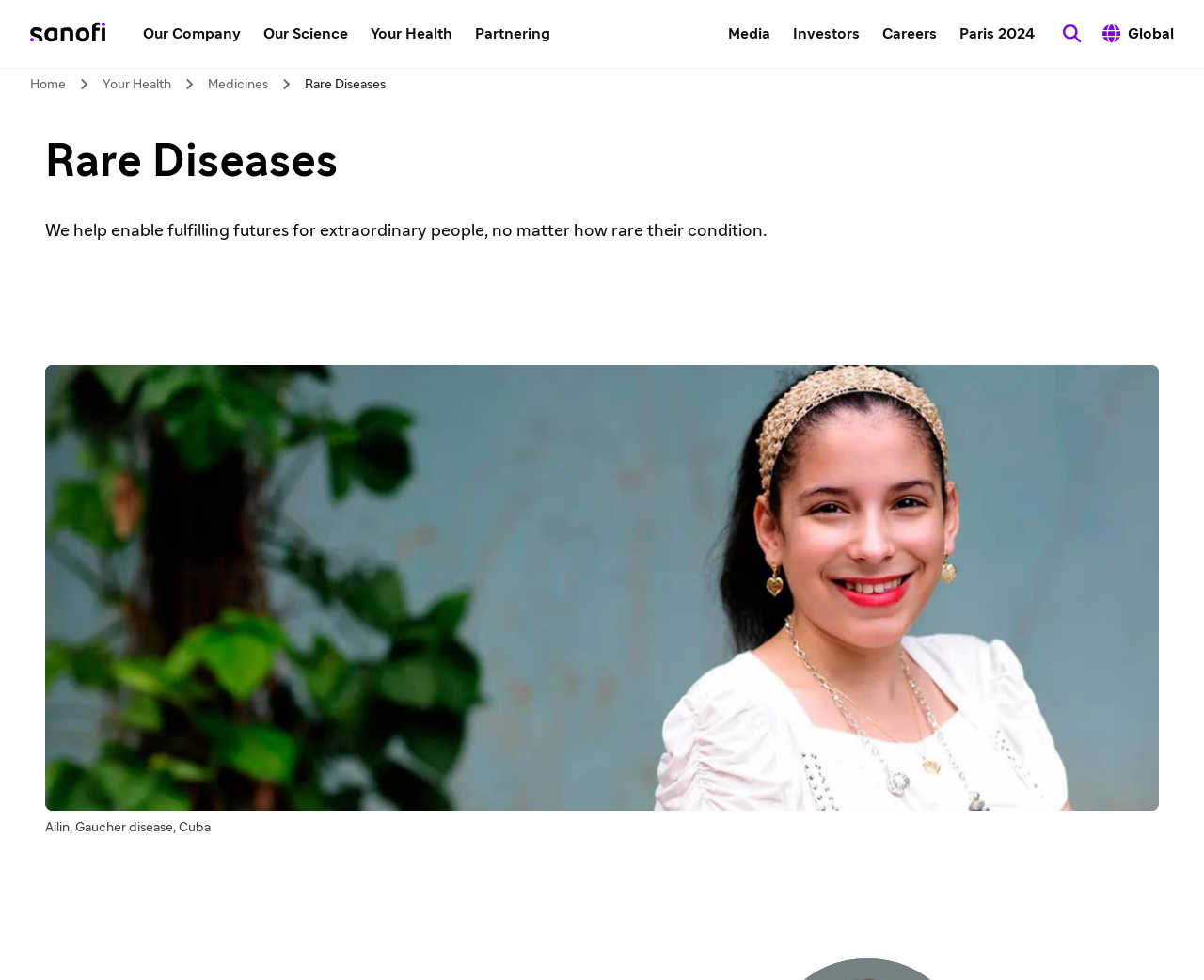Explain the features and main sections of the webpage comprehensively.

The webpage is about Sanofi's efforts in treating rare diseases. At the top left, there is a link to go back to the Sanofi.com homepage. Next to it, there are several links to different sections of the website, including "Our Company", "Our Science", "Your Health", "Partnering", "Media", "Investors", "Careers", and "Paris 2024". On the top right, there is a search button and a button to toggle a global panel.

Below the top navigation, there is a breadcrumb navigation showing the current page's location, with links to "Home", "Your Health", "Medicines", and the current page "Rare Diseases". 

The main content of the page starts with a heading "Rare Diseases" followed by a paragraph of text that describes Sanofi's mission to help people with rare conditions. Below the text, there is a large image of a person, Ailin, who has Gaucher disease from Cuba.

Overall, the webpage has a simple and clean layout, with a focus on providing information about Sanofi's work in rare diseases.